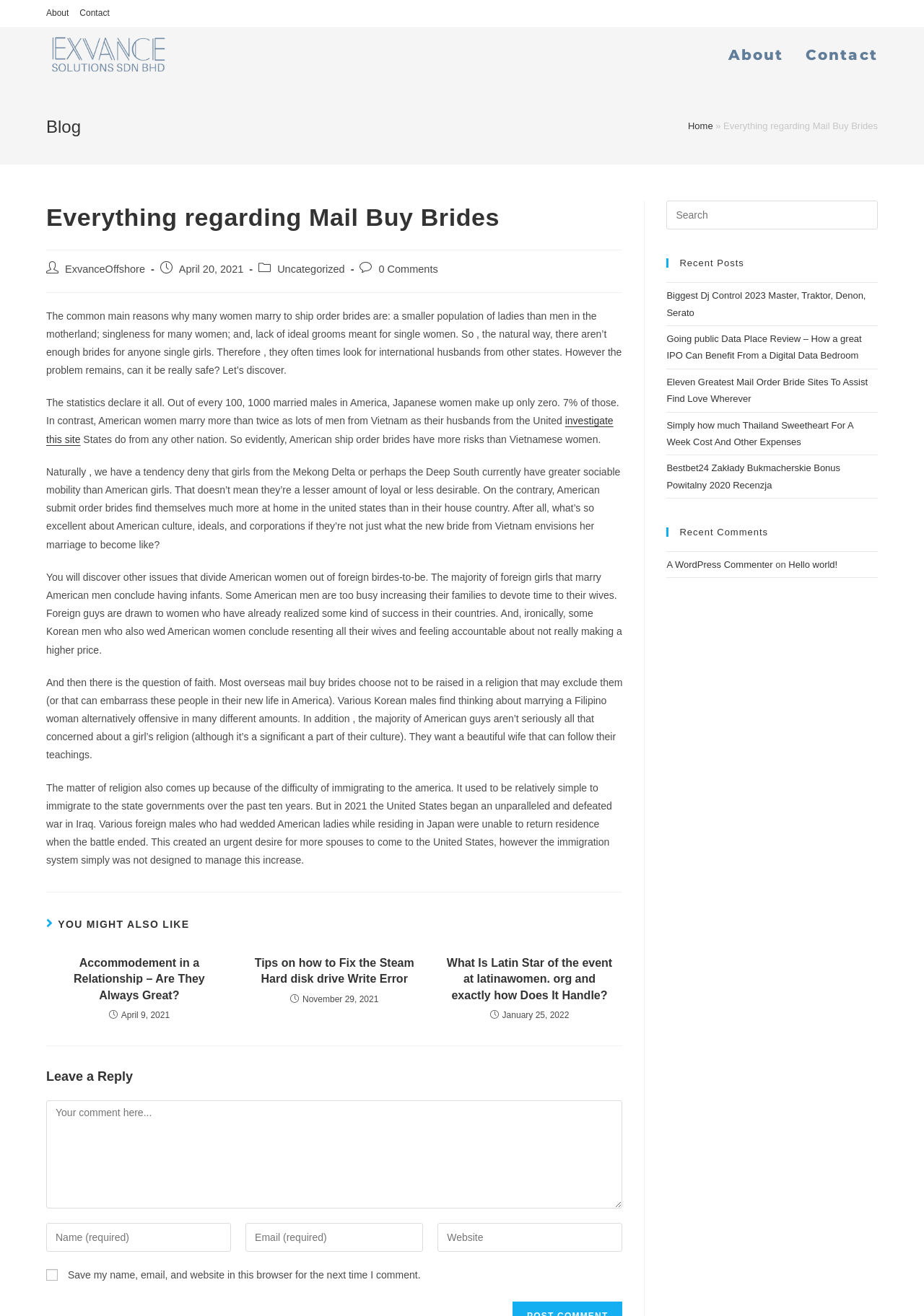Determine the bounding box coordinates of the clickable element to complete this instruction: "Search for something". Provide the coordinates in the format of four float numbers between 0 and 1, [left, top, right, bottom].

[0.721, 0.153, 0.95, 0.174]